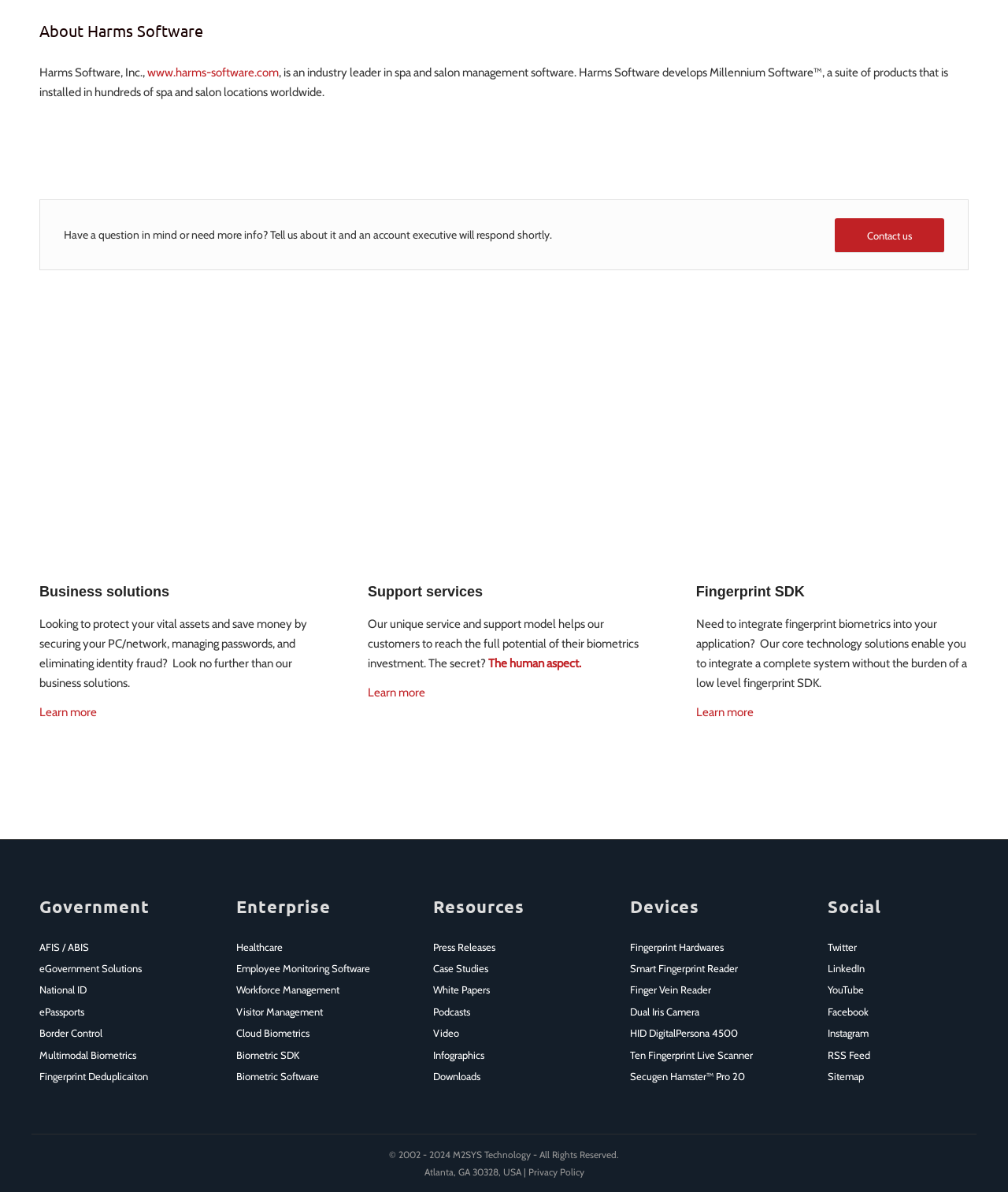Using details from the image, please answer the following question comprehensively:
What is the type of biometrics mentioned in the 'Government' section?

The type of biometrics is mentioned in the link element with the text 'AFIS / ABIS' which is located in the 'Government' section of the webpage.